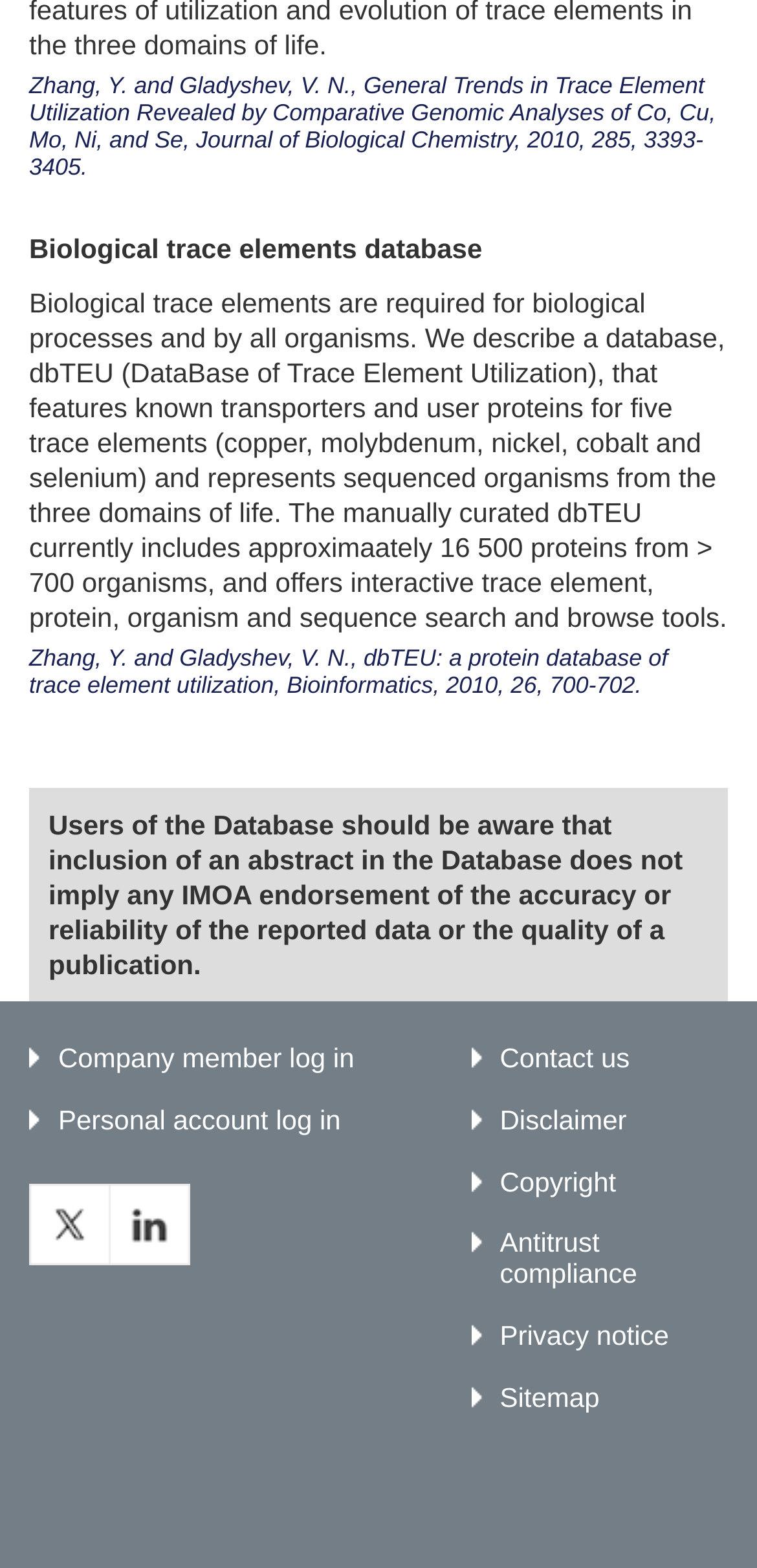Select the bounding box coordinates of the element I need to click to carry out the following instruction: "log in to personal account".

[0.038, 0.704, 0.45, 0.724]